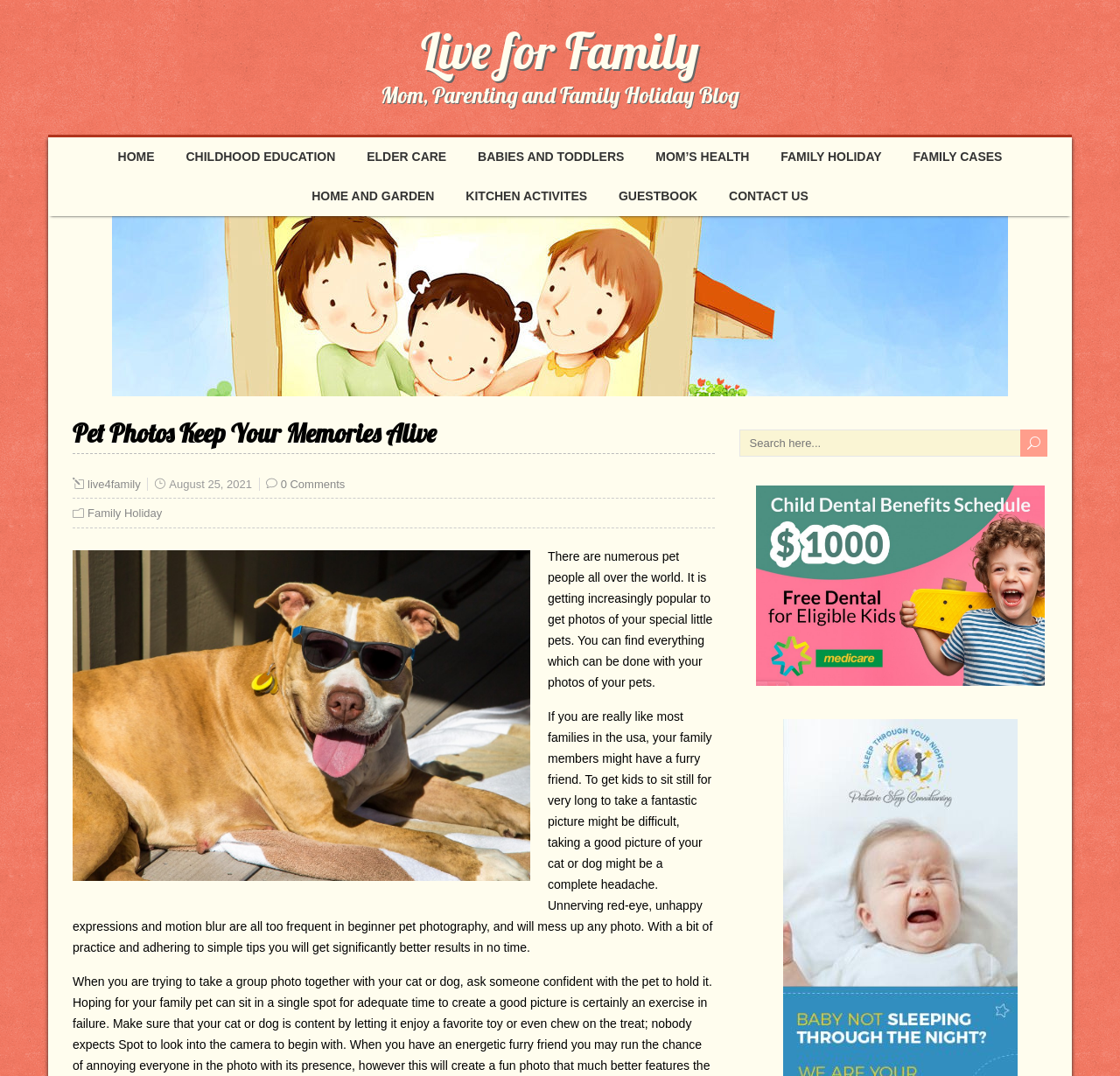What is the date of the article?
Offer a detailed and exhaustive answer to the question.

The date of the article can be found below the heading, where it says 'August 25, 2021'. This is a static text element with bounding box coordinates [0.151, 0.444, 0.225, 0.456].